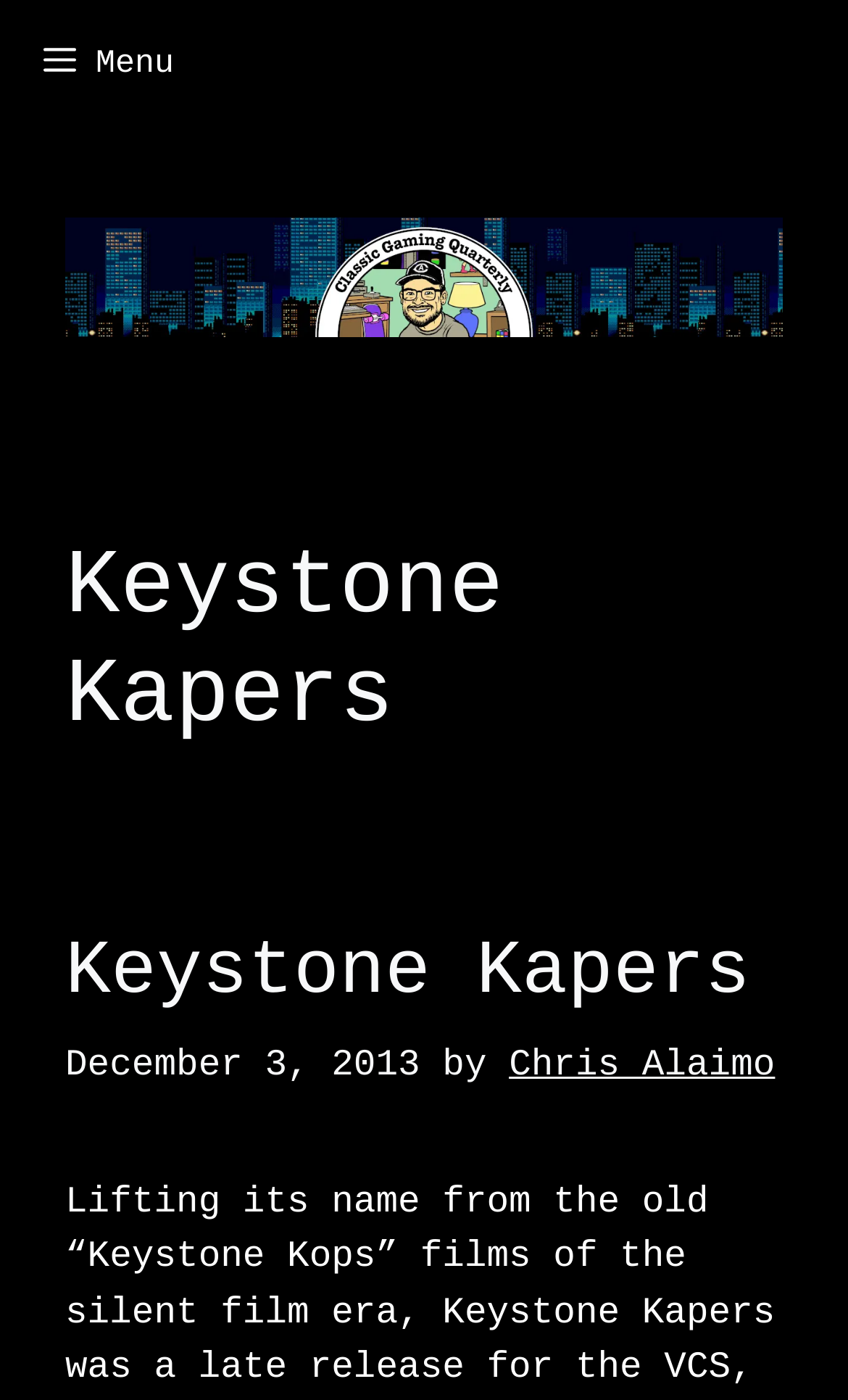Refer to the image and provide a thorough answer to this question:
When was the article 'Keystone Kapers' published?

The publication date of the article 'Keystone Kapers' can be found in the content section of the webpage, where it is written as 'December 3, 2013'.